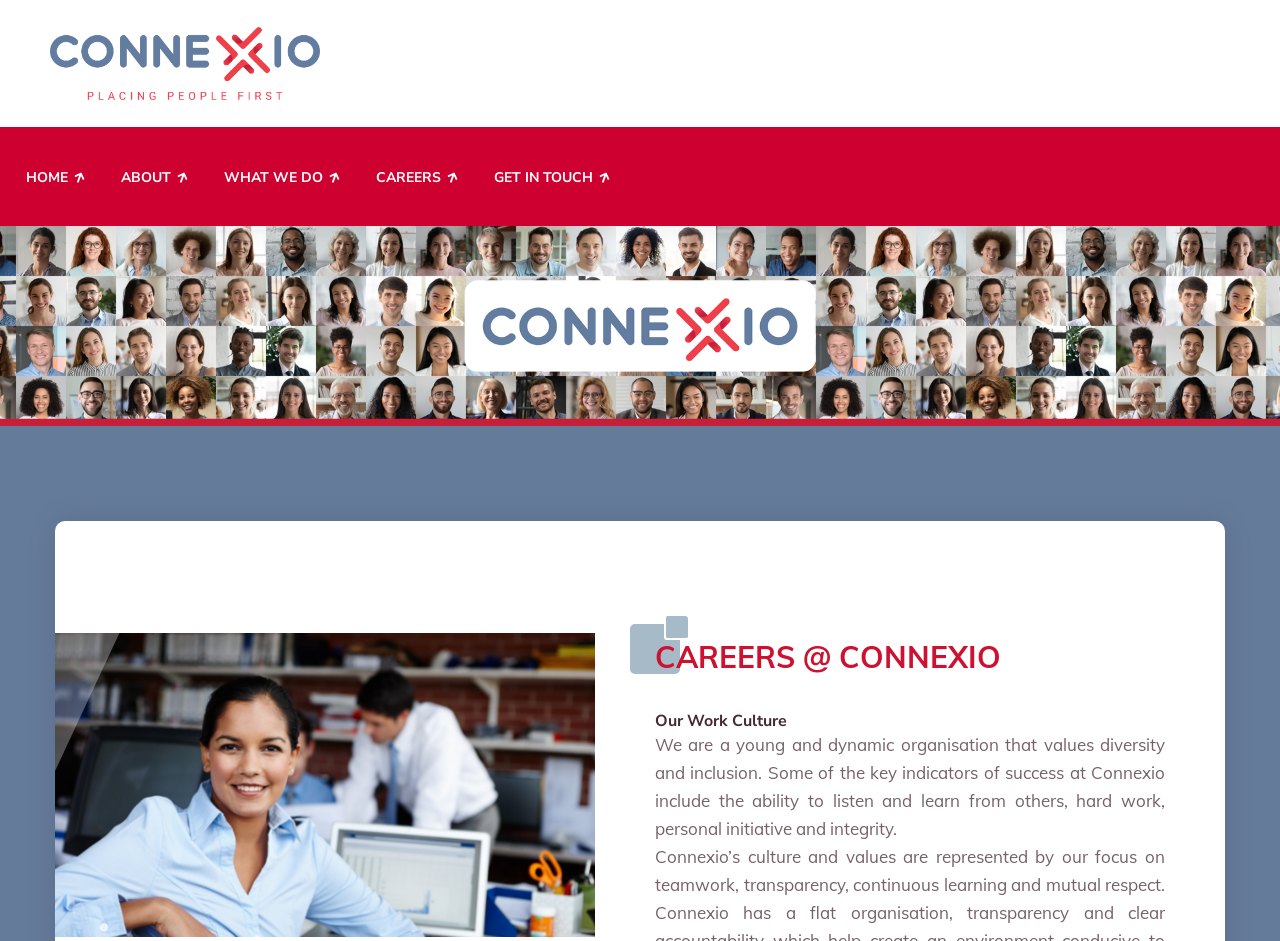Locate the bounding box of the user interface element based on this description: "Home".

[0.02, 0.173, 0.066, 0.205]